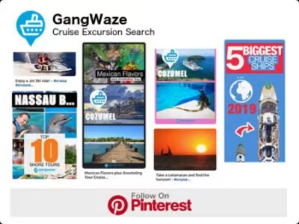Answer the following inquiry with a single word or phrase:
What is highlighted in the 'Mexican Flavors' section?

Vibrant images